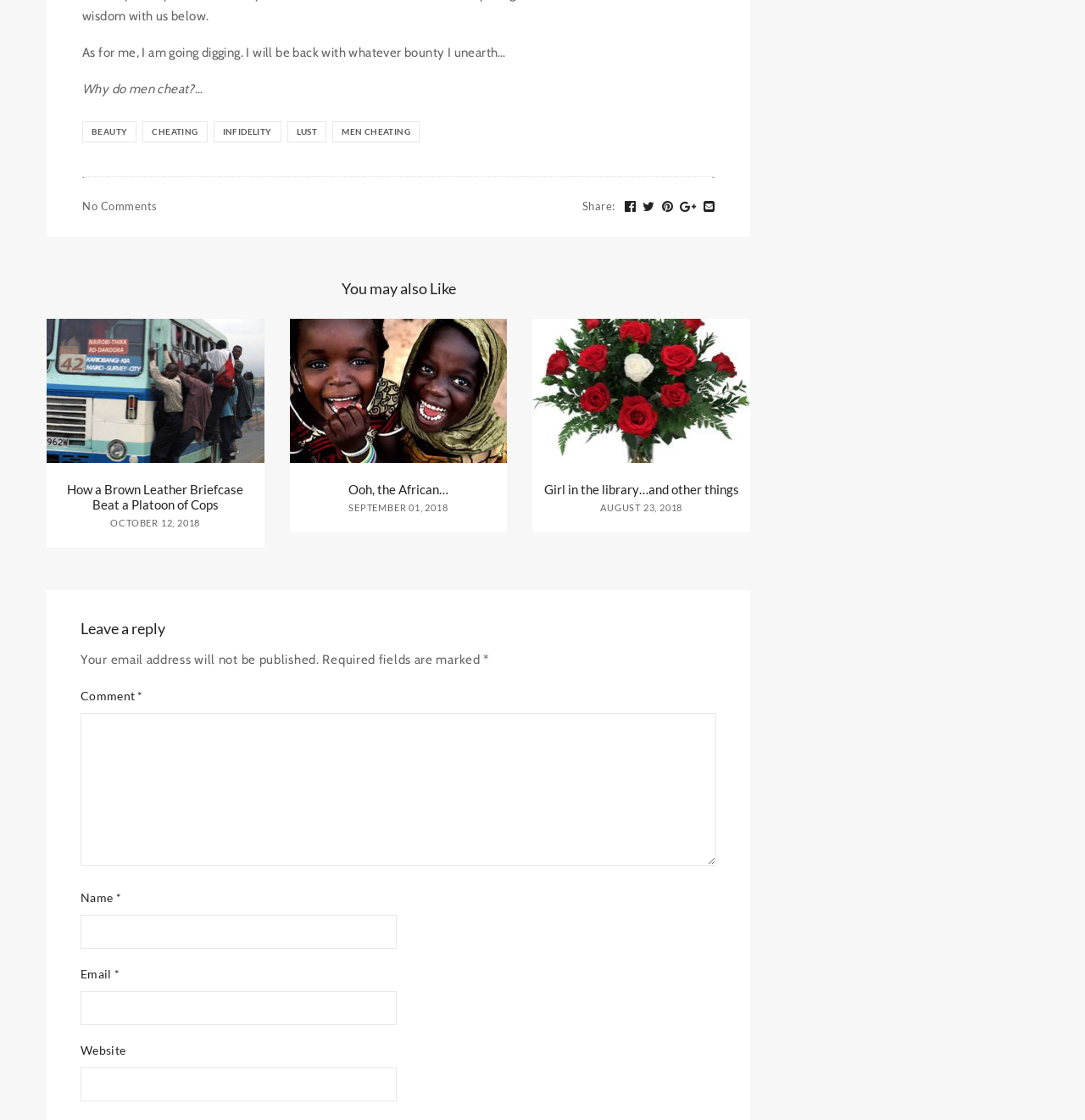Carefully observe the image and respond to the question with a detailed answer:
How many social media sharing options are available?

I counted the number of social media sharing options available and found five: Facebook, Twitter, LinkedIn, Pinterest, and another unknown option represented by the icon ''.